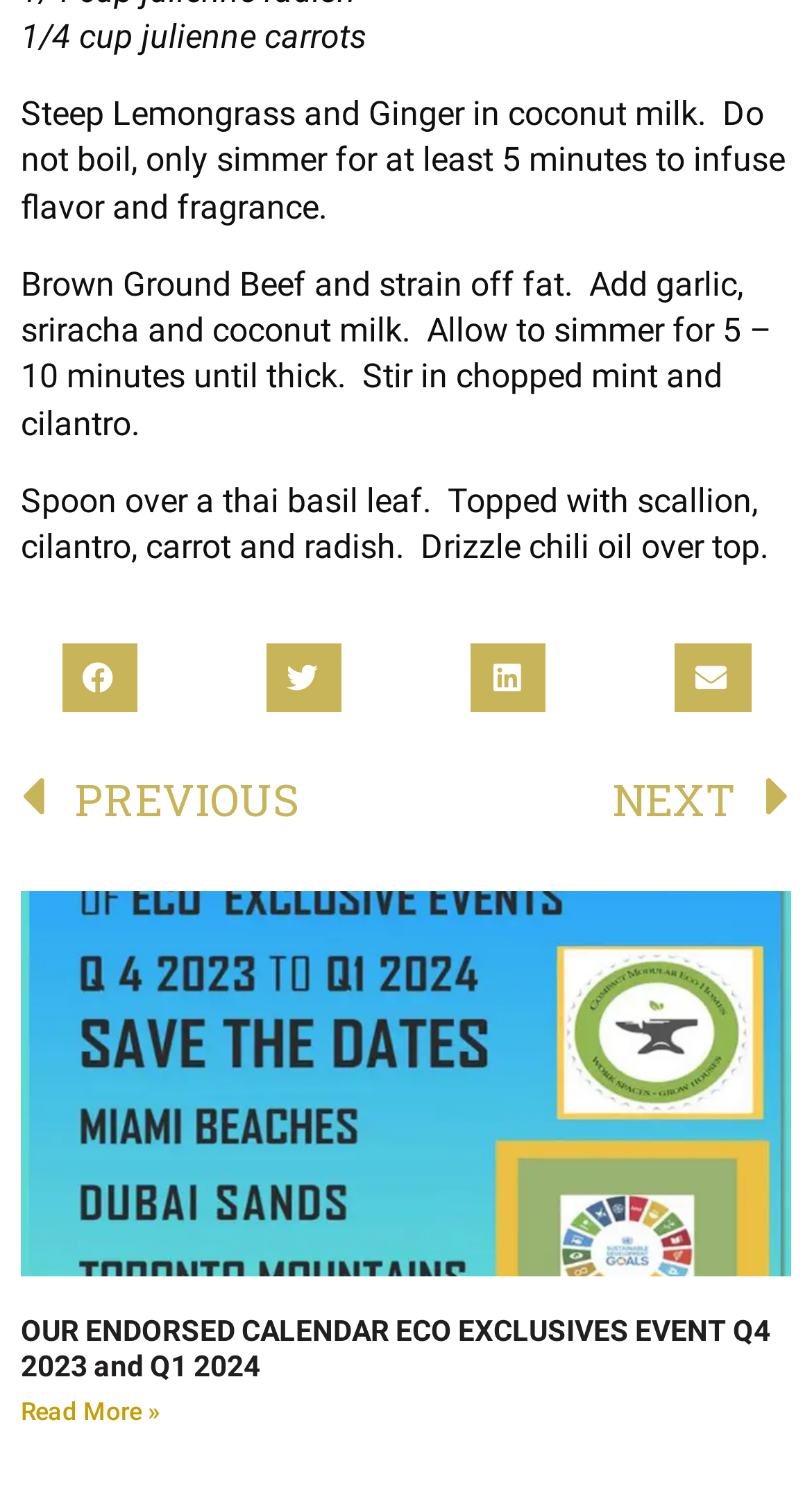Calculate the bounding box coordinates for the UI element based on the following description: "Read More »". Ensure the coordinates are four float numbers between 0 and 1, i.e., [left, top, right, bottom].

[0.026, 0.935, 0.197, 0.954]